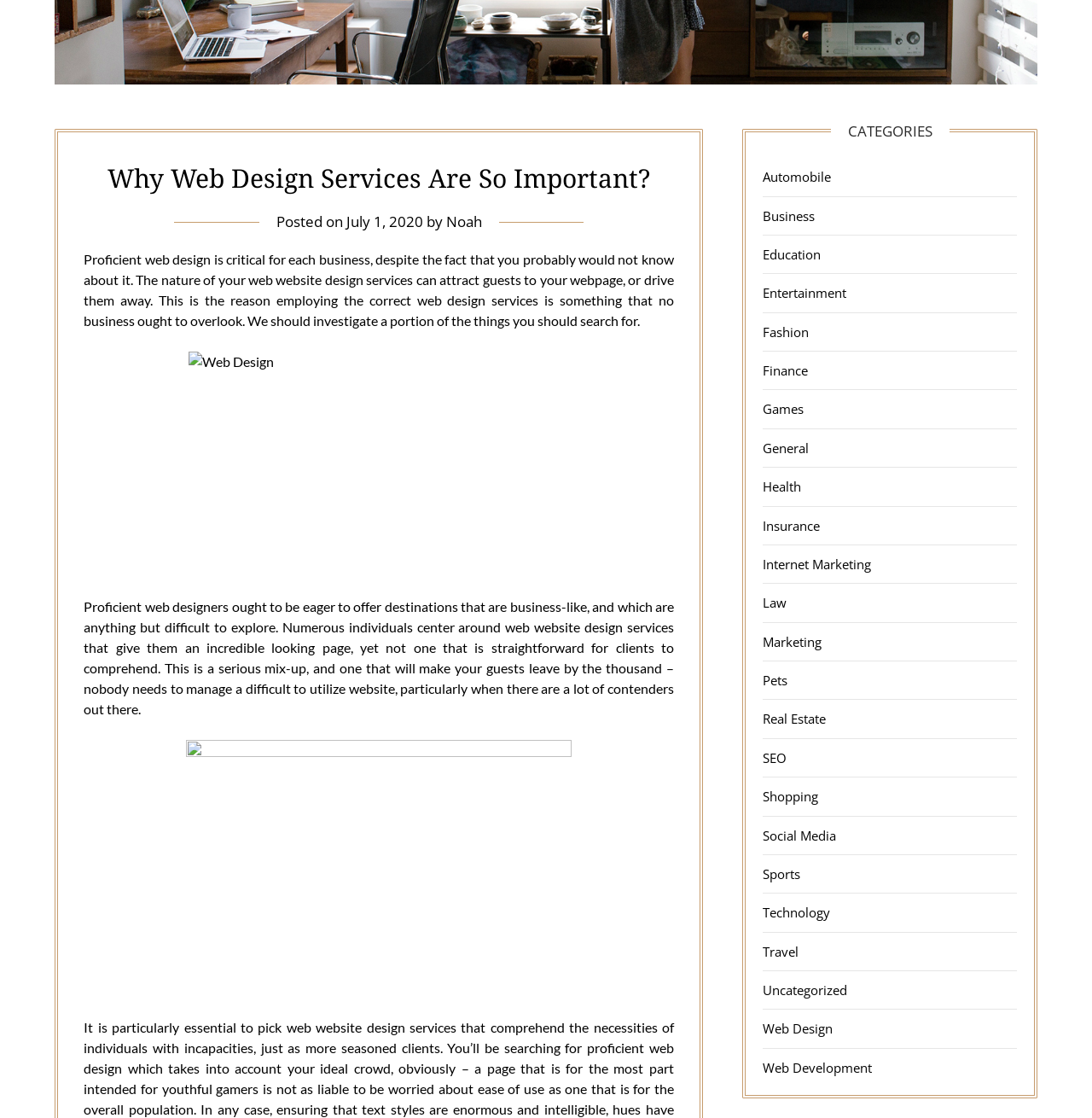Provide the bounding box coordinates of the HTML element described by the text: "July 1, 2020June 30, 2020".

[0.317, 0.189, 0.387, 0.207]